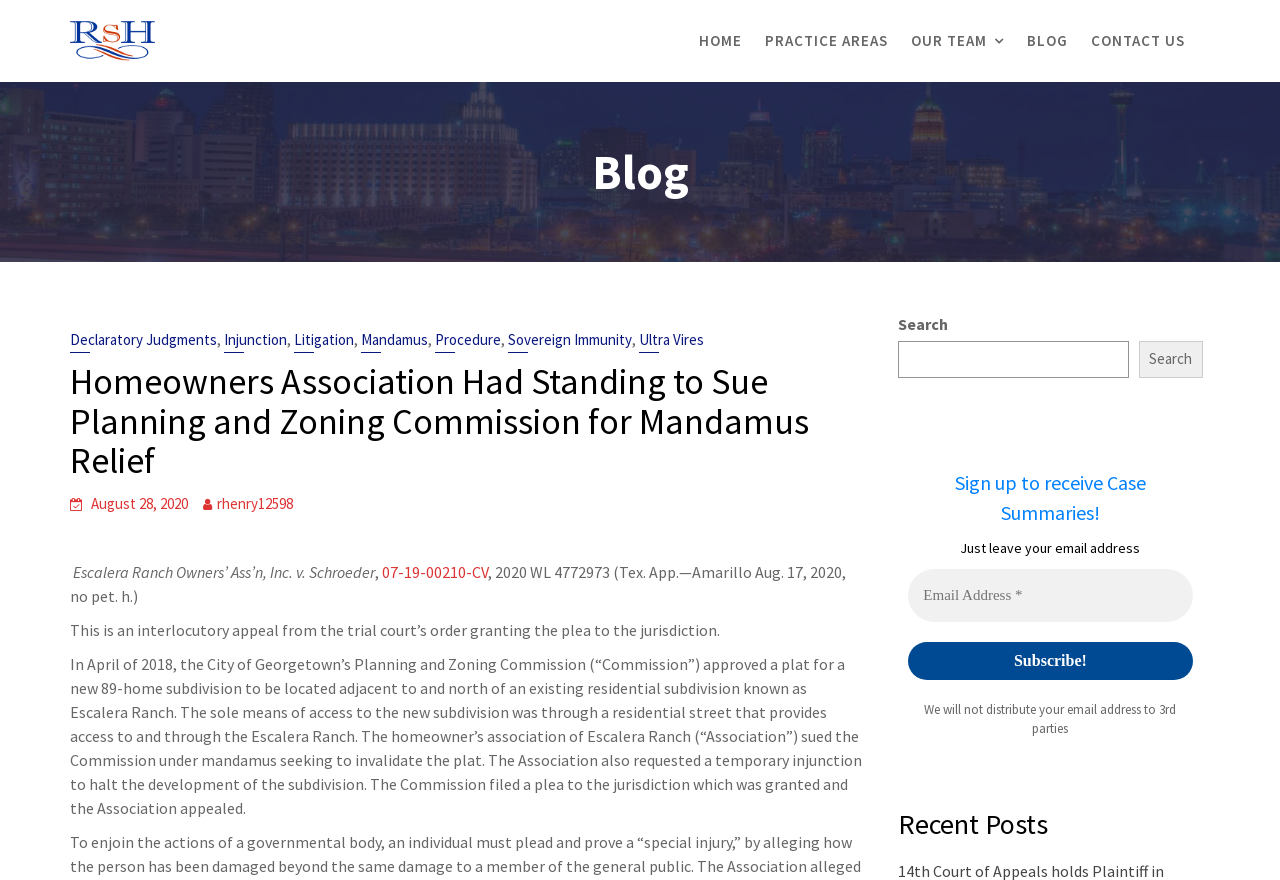Please give a succinct answer using a single word or phrase:
What is the purpose of the 'Subscribe!' button?

Sign up to receive Case Summaries